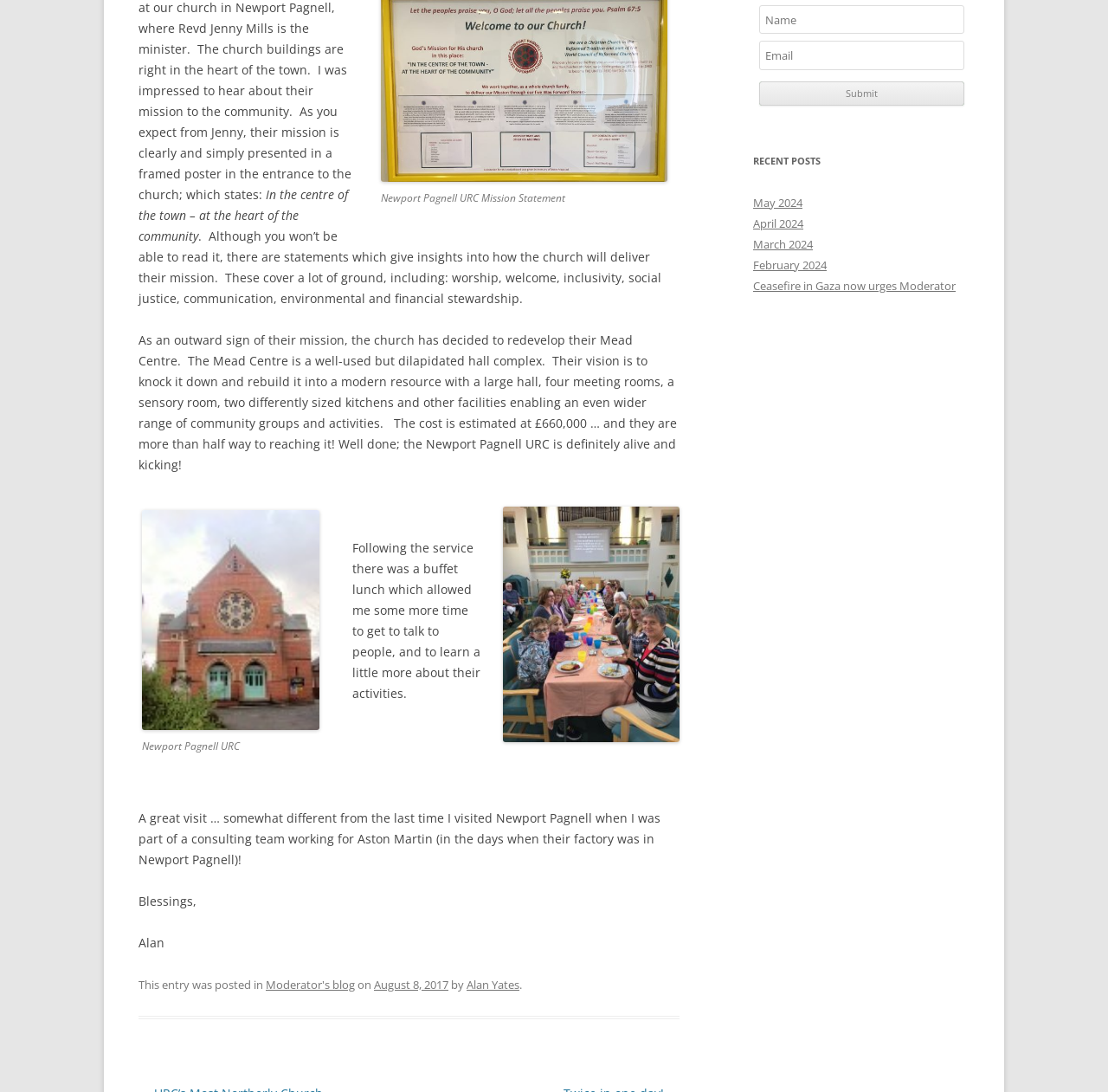Given the element description, predict the bounding box coordinates in the format (top-left x, top-left y, bottom-right x, bottom-right y). Make sure all values are between 0 and 1. Here is the element description: August 8, 2017

[0.338, 0.894, 0.405, 0.909]